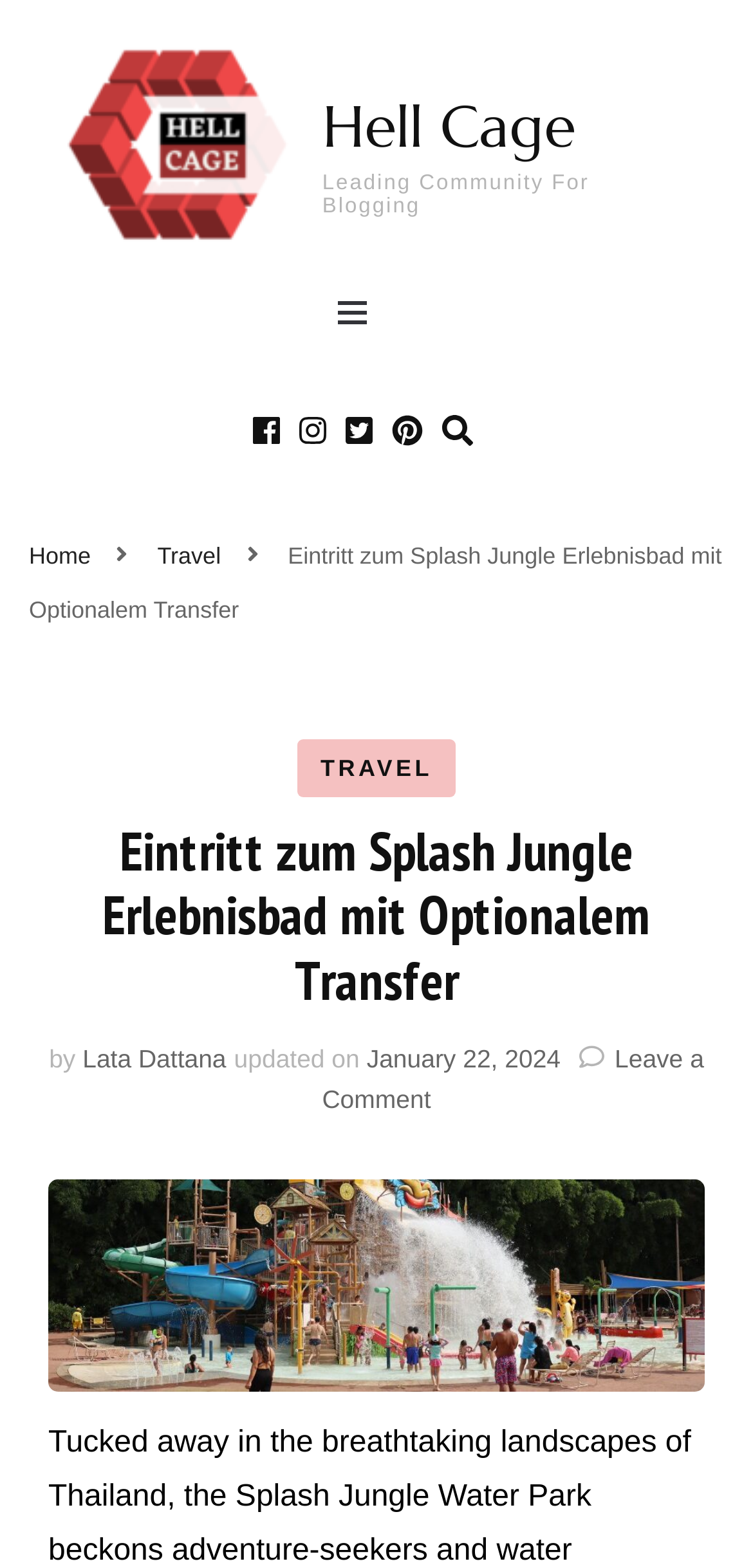Using the format (top-left x, top-left y, bottom-right x, bottom-right y), and given the element description, identify the bounding box coordinates within the screenshot: January 22, 2024January 22, 2024

[0.487, 0.666, 0.744, 0.684]